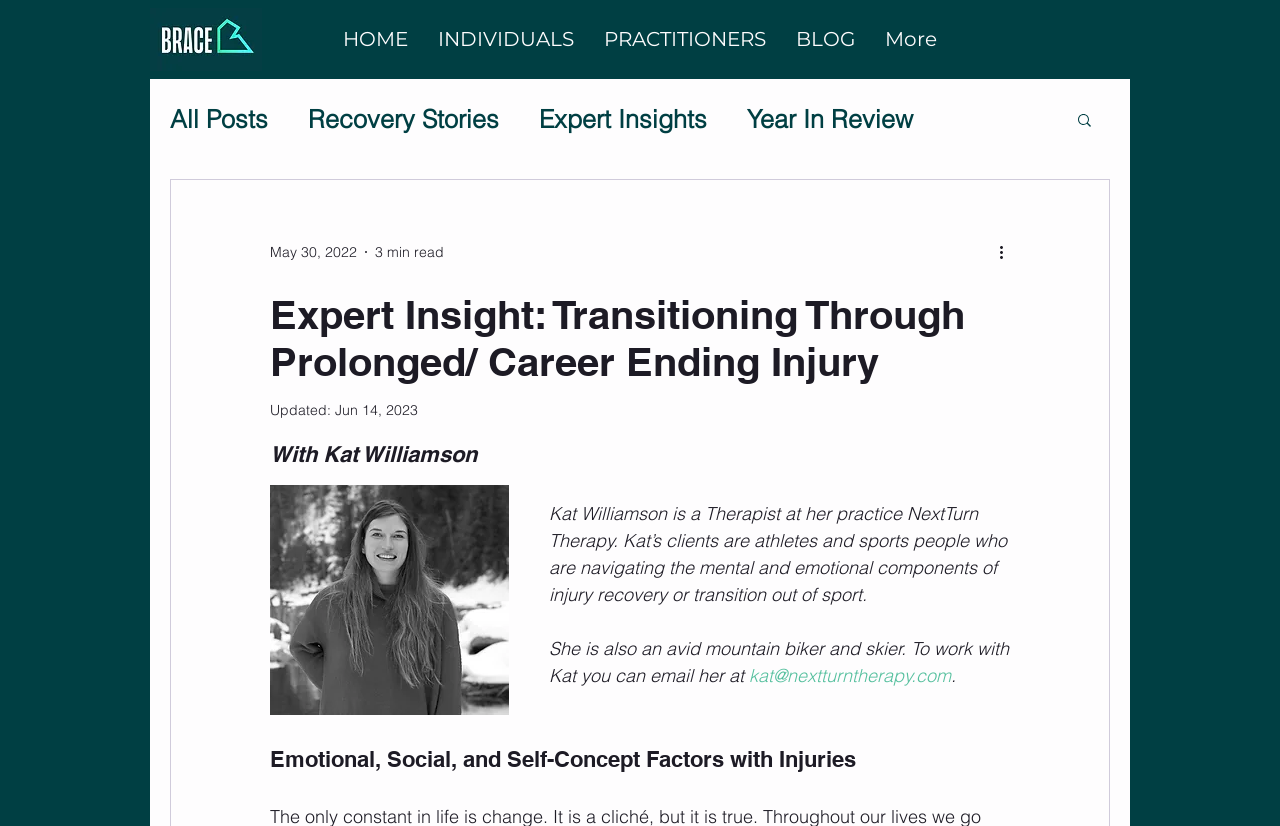What is the topic of the current article?
Please ensure your answer is as detailed and informative as possible.

I found the answer by looking at the main heading 'Expert Insight: Transitioning Through Prolonged/ Career Ending Injury' which indicates the topic of the current article.